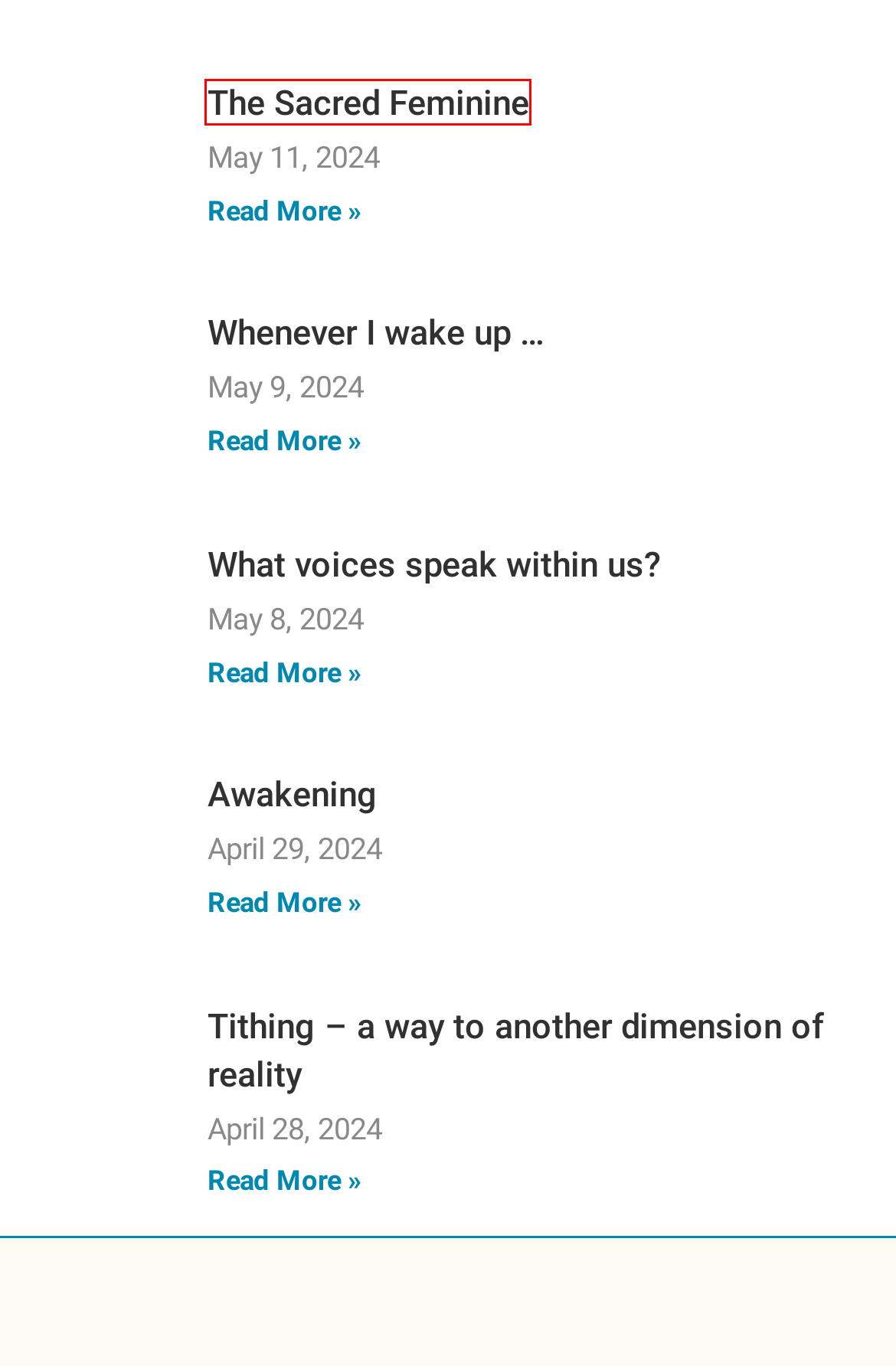Look at the given screenshot of a webpage with a red rectangle bounding box around a UI element. Pick the description that best matches the new webpage after clicking the element highlighted. The descriptions are:
A. The Gnostic Path of Transfiguration | The Golden Rosycross
B. Tithing – a way to another dimension of reality – LOGON
C. The Sacred Feminine – LOGON
D. SCIENCE – LOGON
E. A New Earth Beckons – Philosophy in a Time of Tribulation – LOGON
F. What voices speak within us? – LOGON
G. Awakening – LOGON
H. Whenever I wake up … – LOGON

C